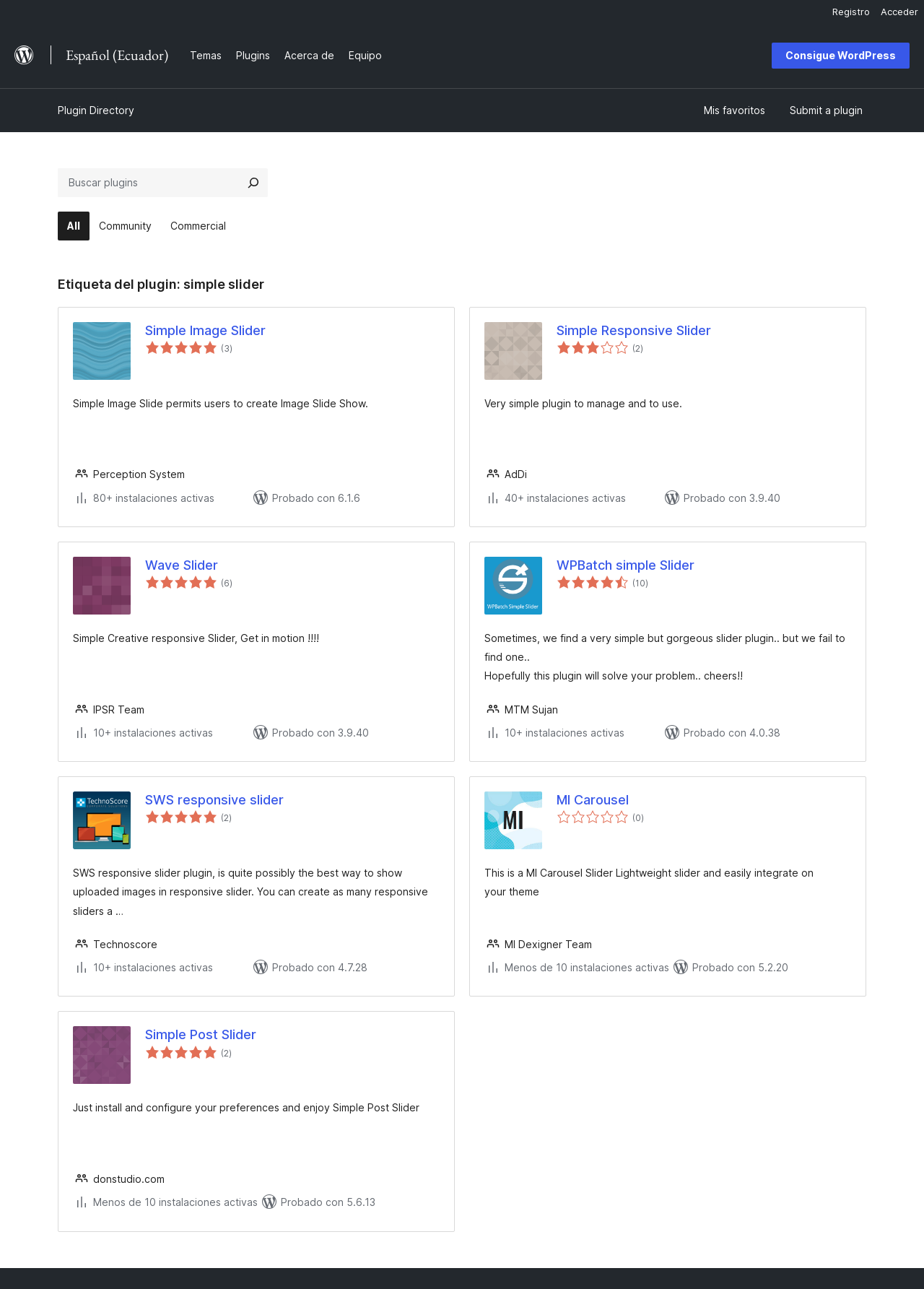Identify the coordinates of the bounding box for the element that must be clicked to accomplish the instruction: "Search for plugins".

[0.062, 0.131, 0.29, 0.153]